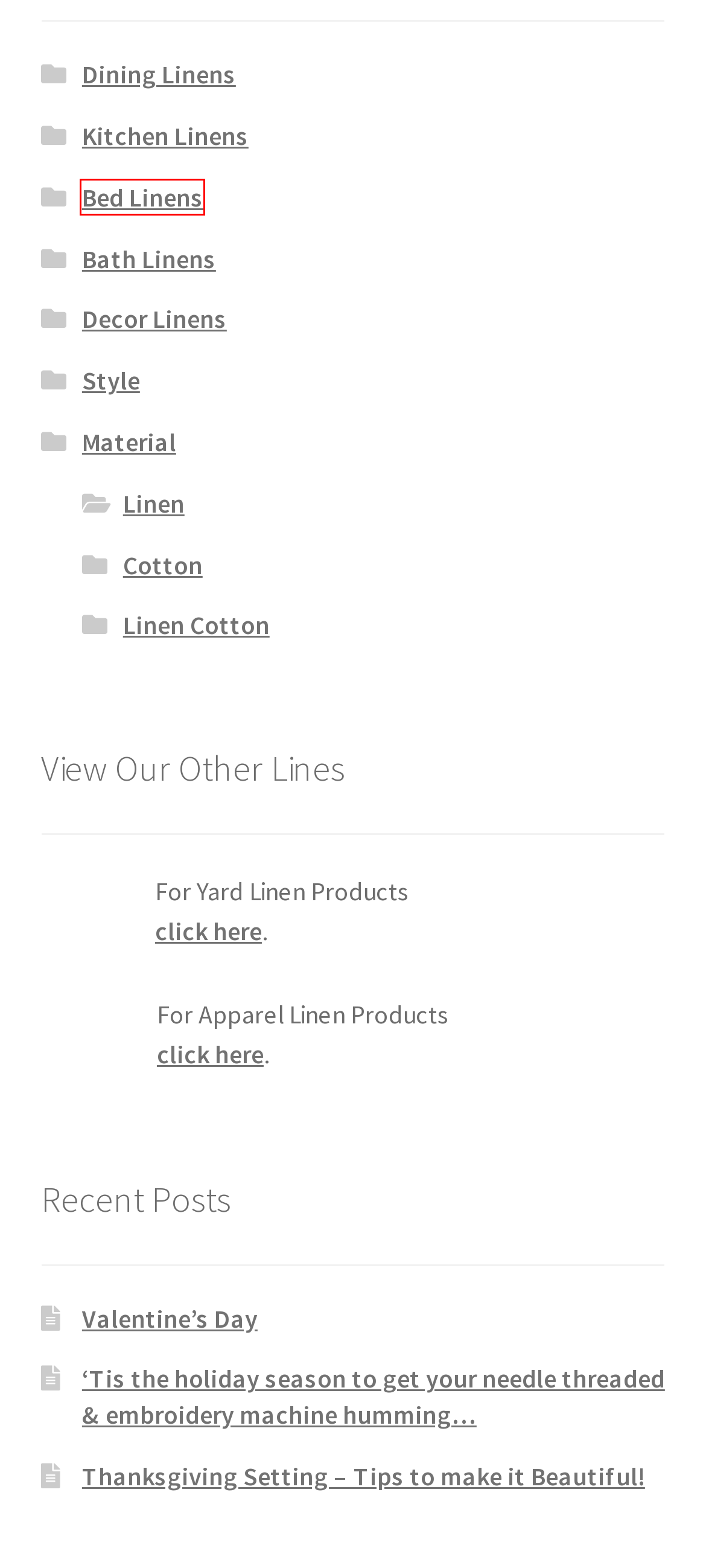You have a screenshot of a webpage with a red bounding box around a UI element. Determine which webpage description best matches the new webpage that results from clicking the element in the bounding box. Here are the candidates:
A. 'Tis the holiday season to get your needle threaded - Nesting Threads
B. Bed Linens - by Nesting Threads
C. Cotton - by Nesting Threads
D. Dining Linens - by Nesting Threads
E. Thanksgiving Setting - Tips to make it Beautiful! - Nesting Threads
F. Linen Cotton - by Nesting Threads
G. Style - by Nesting Threads
H. Pocket Squares and Handkerchiefs - Flax & Thimble

B